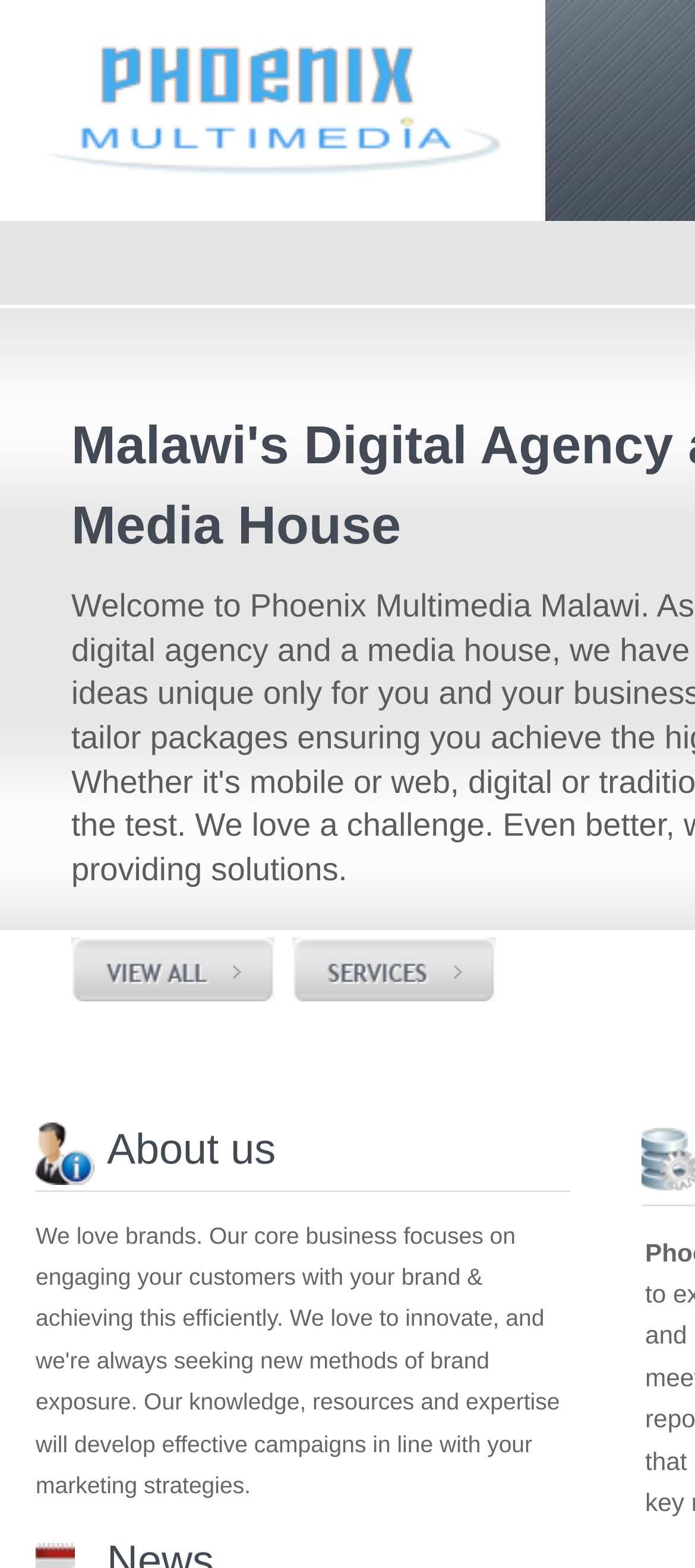Provide a brief response in the form of a single word or phrase:
Is there a logo on the page?

Yes